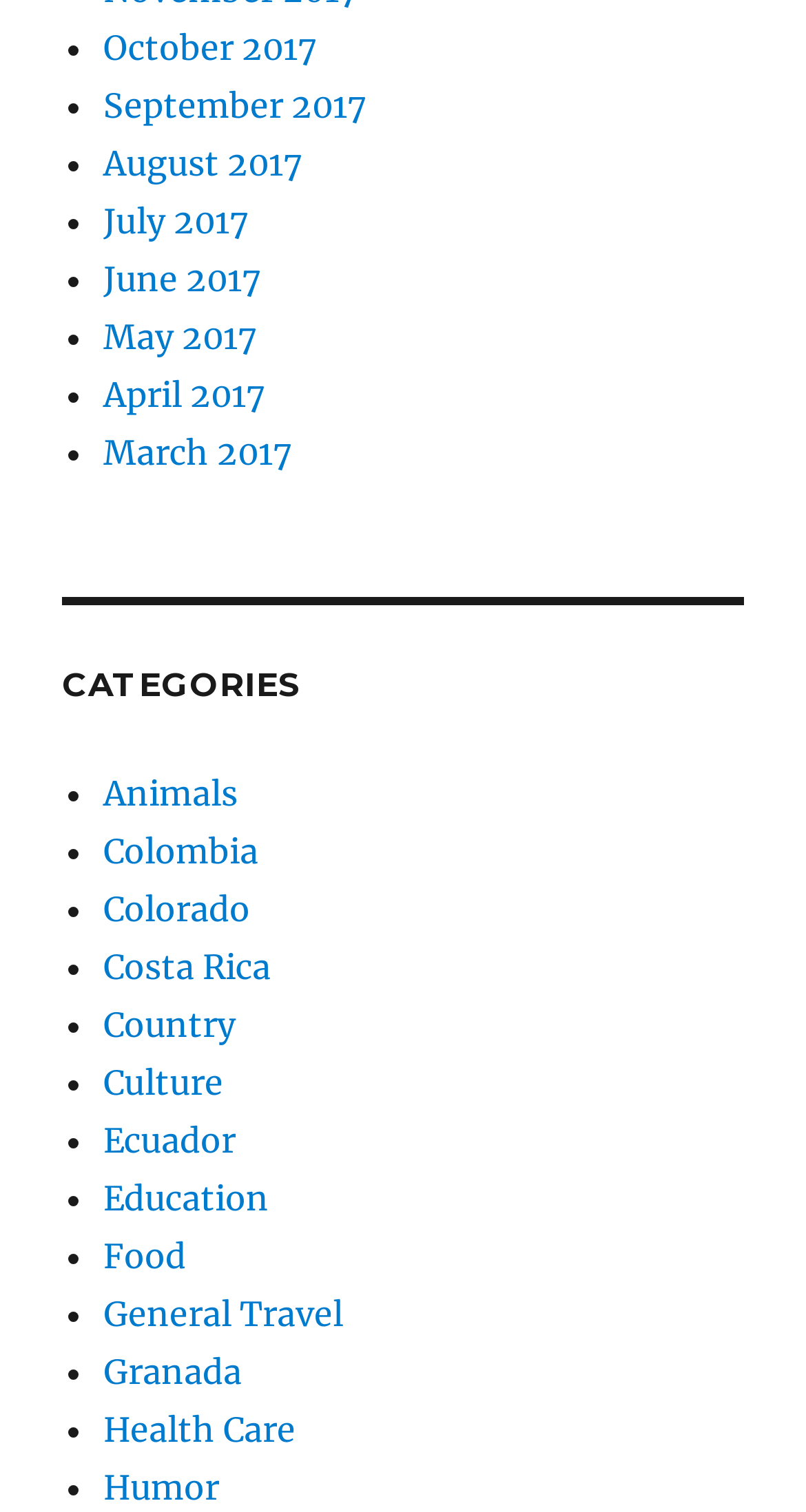Locate the bounding box coordinates of the area you need to click to fulfill this instruction: 'View cart'. The coordinates must be in the form of four float numbers ranging from 0 to 1: [left, top, right, bottom].

None